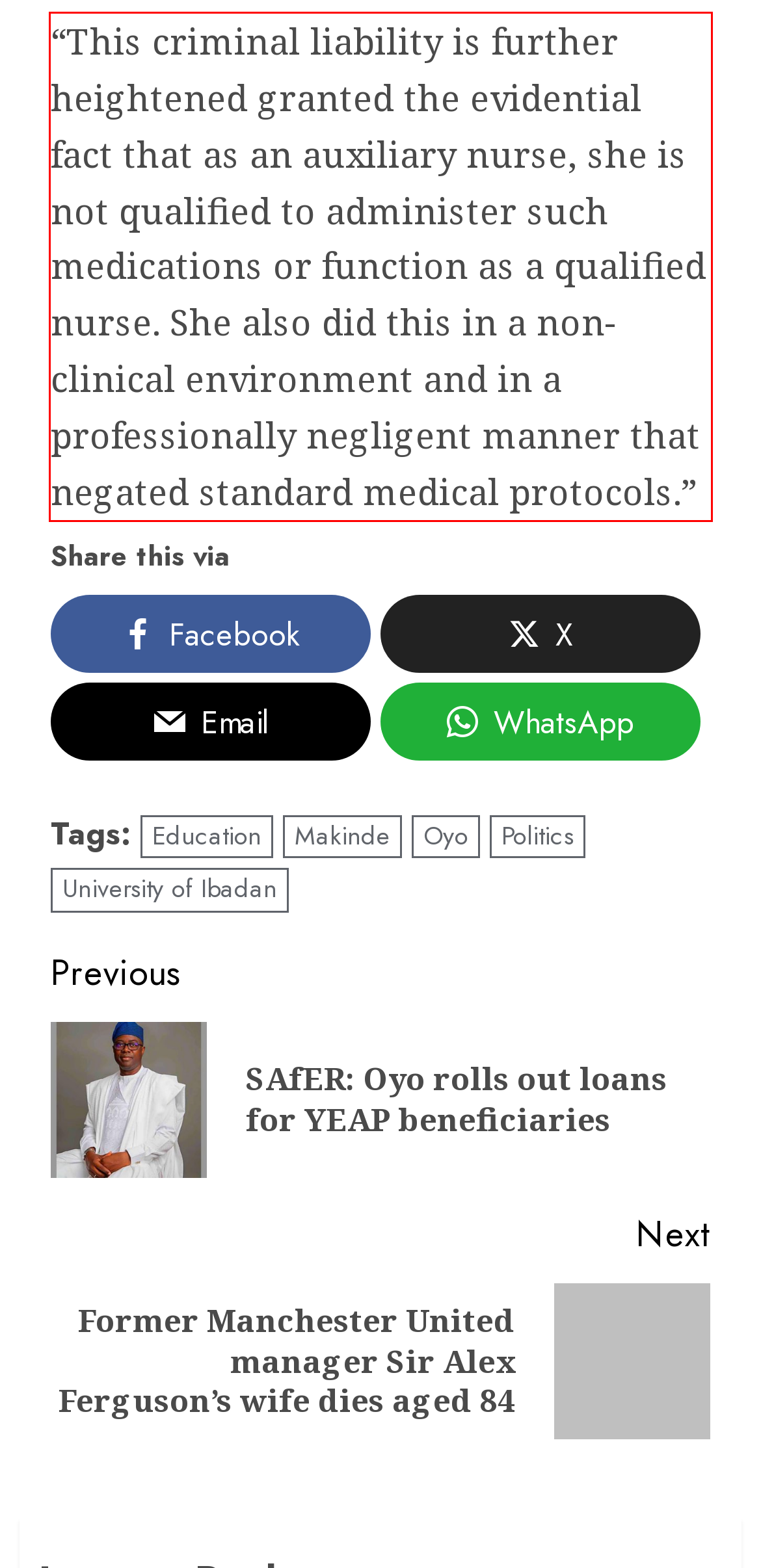Please examine the screenshot of the webpage and read the text present within the red rectangle bounding box.

“This criminal liability is further heightened granted the evidential fact that as an auxiliary nurse, she is not qualified to administer such medications or function as a qualified nurse. She also did this in a non-clinical environment and in a professionally negligent manner that negated standard medical protocols.”